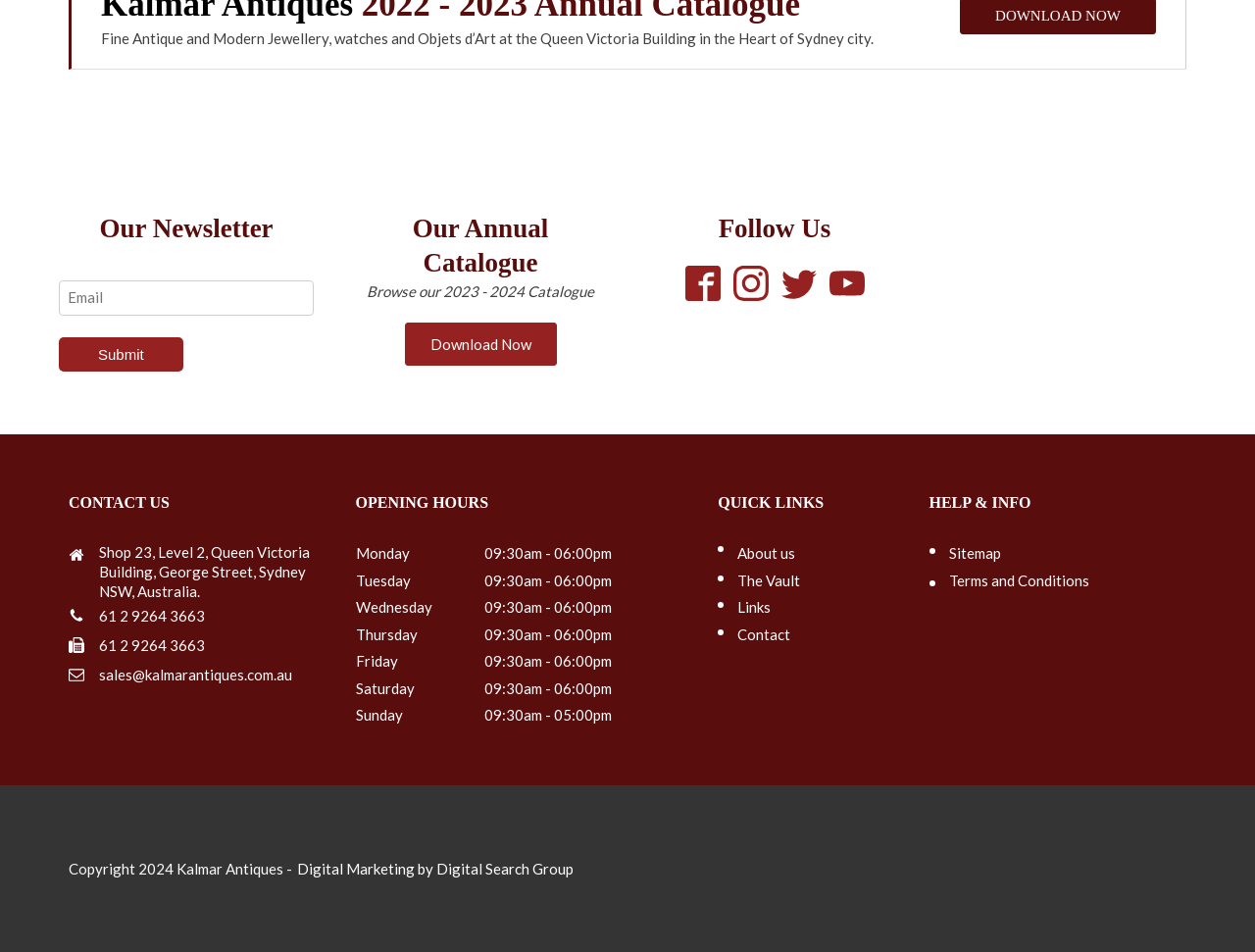Find the bounding box coordinates for the area that must be clicked to perform this action: "Contact us".

[0.055, 0.507, 0.135, 0.57]